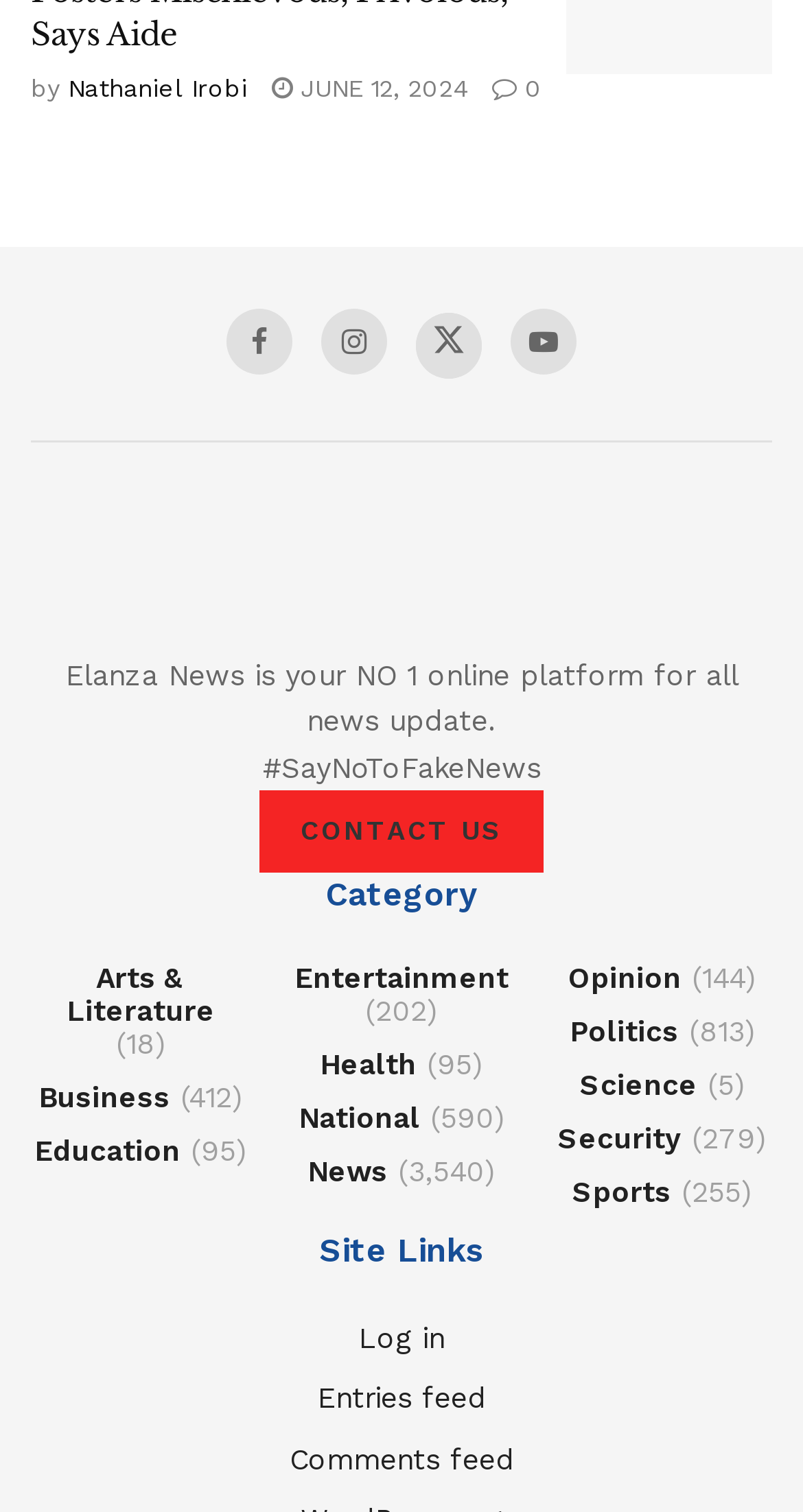What is the name of the author of the article?
Please provide a comprehensive answer based on the contents of the image.

The question can be answered by looking at the link 'Nathaniel Irobi' which is likely the author of the article.